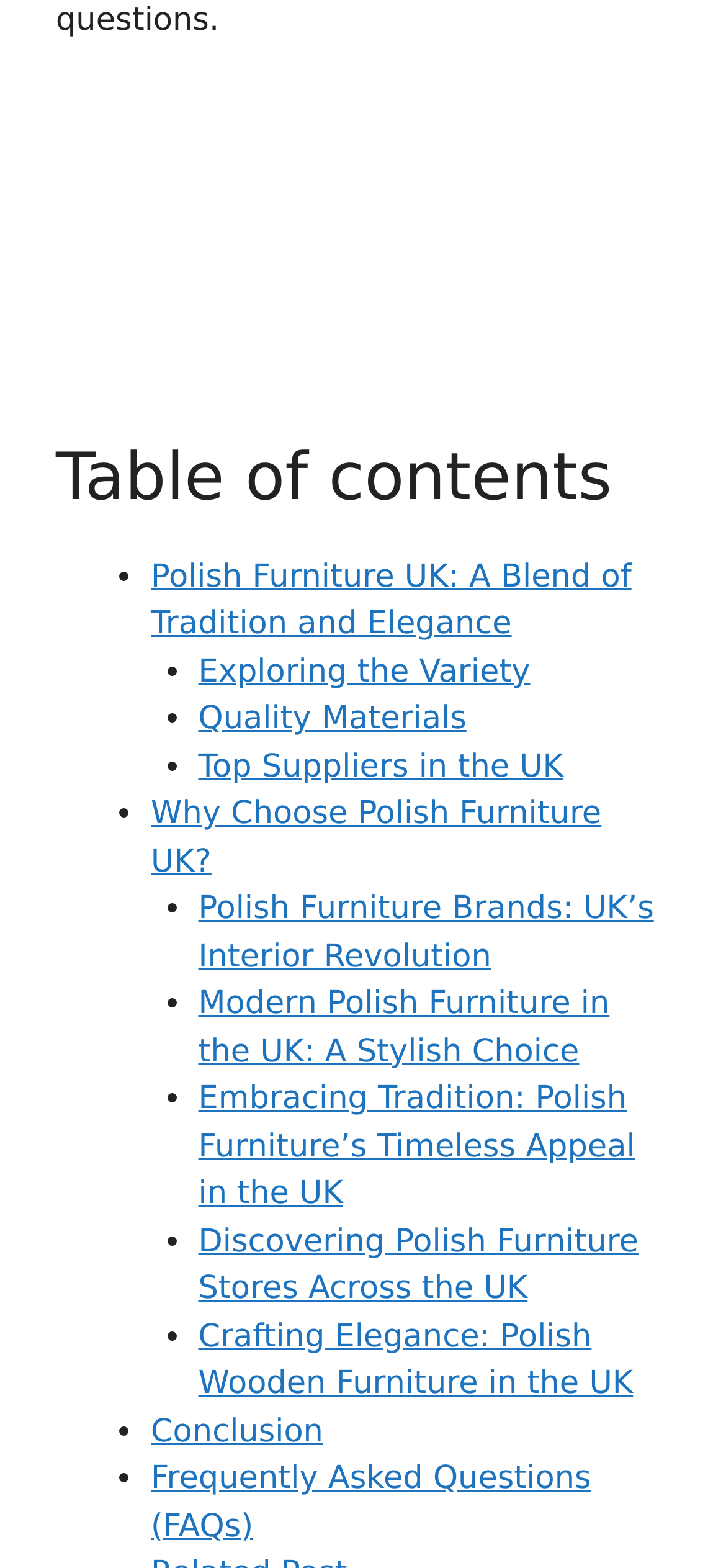What is the main topic of this webpage?
Look at the image and respond to the question as thoroughly as possible.

The webpage appears to be about Polish furniture in the UK, as indicated by the image caption 'Polish Furniture UK - Traditional Craftsmanship' and the various links related to Polish furniture, such as 'Polish Furniture UK: A Blend of Tradition and Elegance' and 'Polish Furniture Brands: UK’s Interior Revolution'.